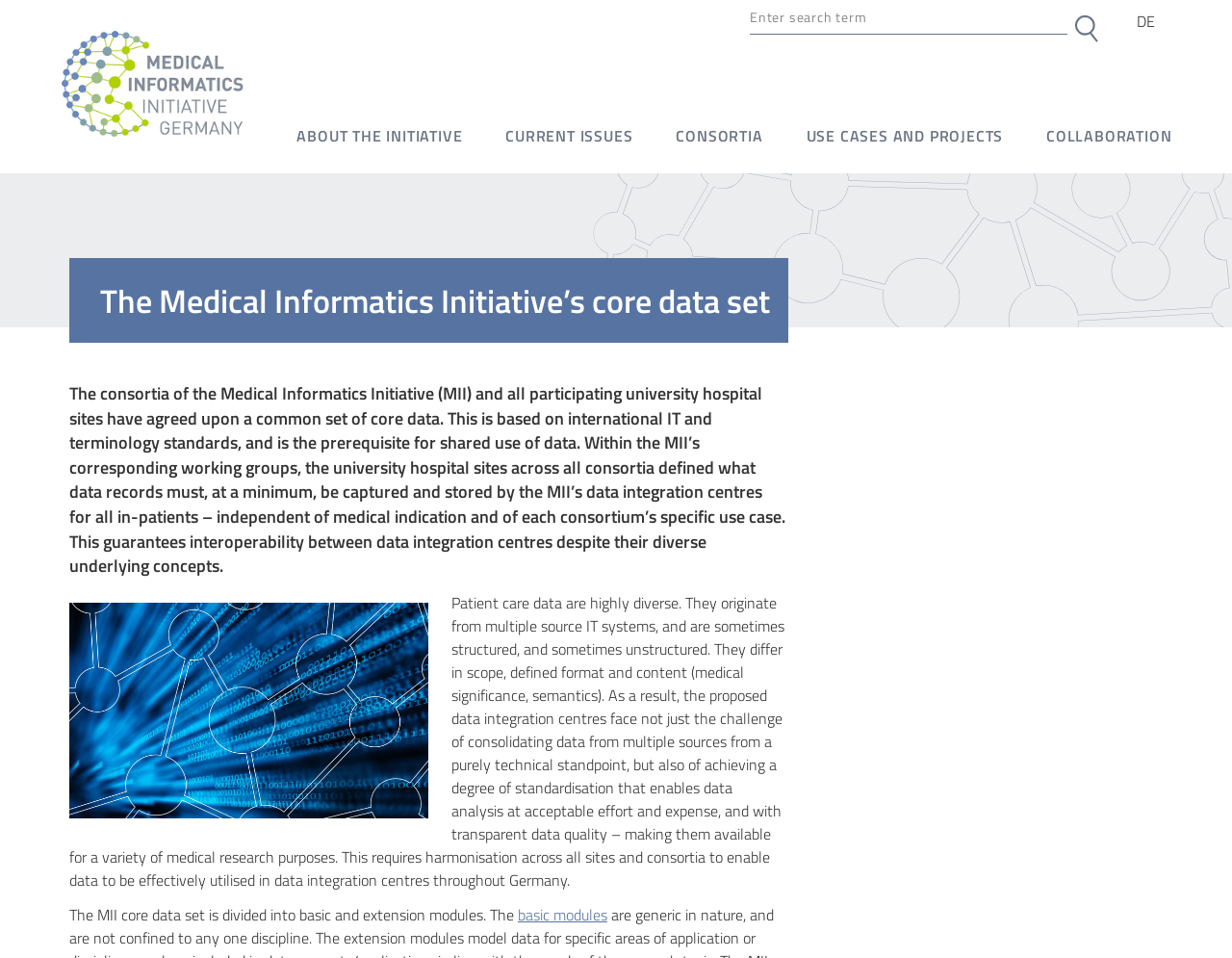Determine the bounding box coordinates of the clickable element necessary to fulfill the instruction: "Click on the ABOUT THE INITIATIVE link". Provide the coordinates as four float numbers within the 0 to 1 range, i.e., [left, top, right, bottom].

[0.227, 0.13, 0.389, 0.181]